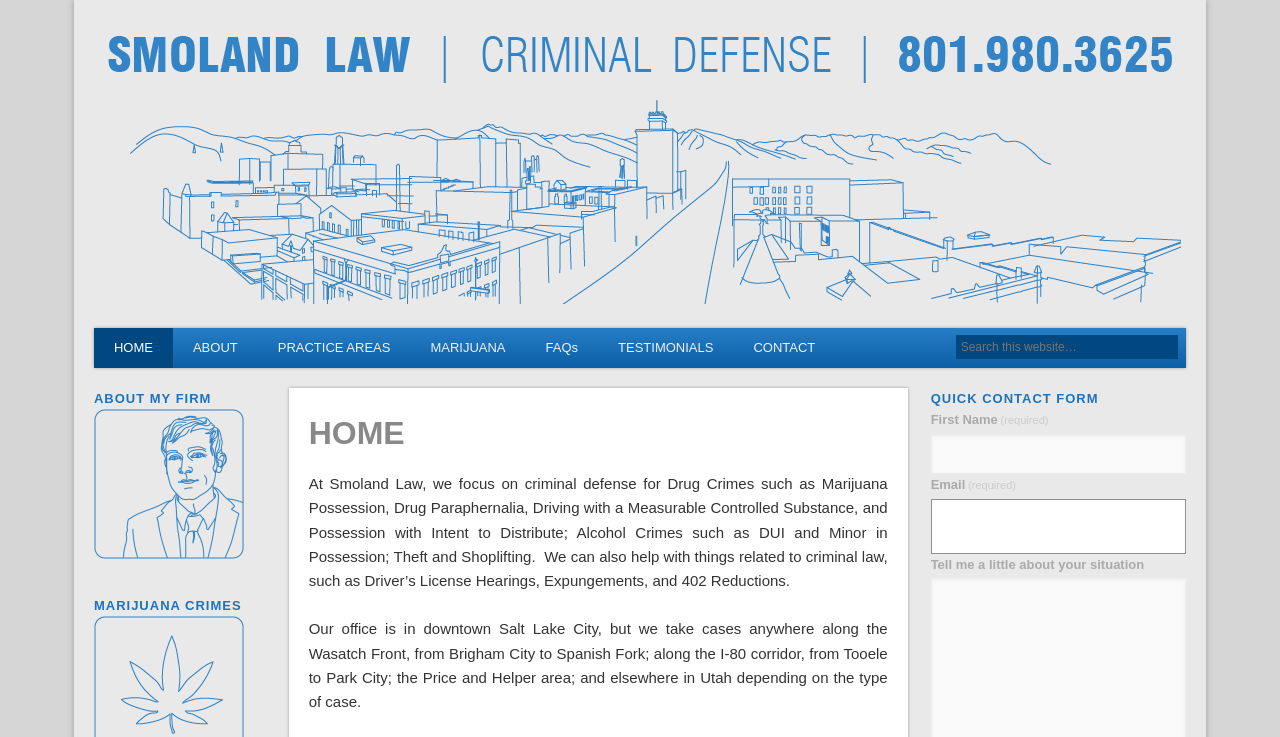Where is the law firm located?
We need a detailed and exhaustive answer to the question. Please elaborate.

I found the answer by reading the introductory text on the webpage. The text mentions that the law firm is located in downtown Salt Lake City, but also serves clients in other areas of Utah.